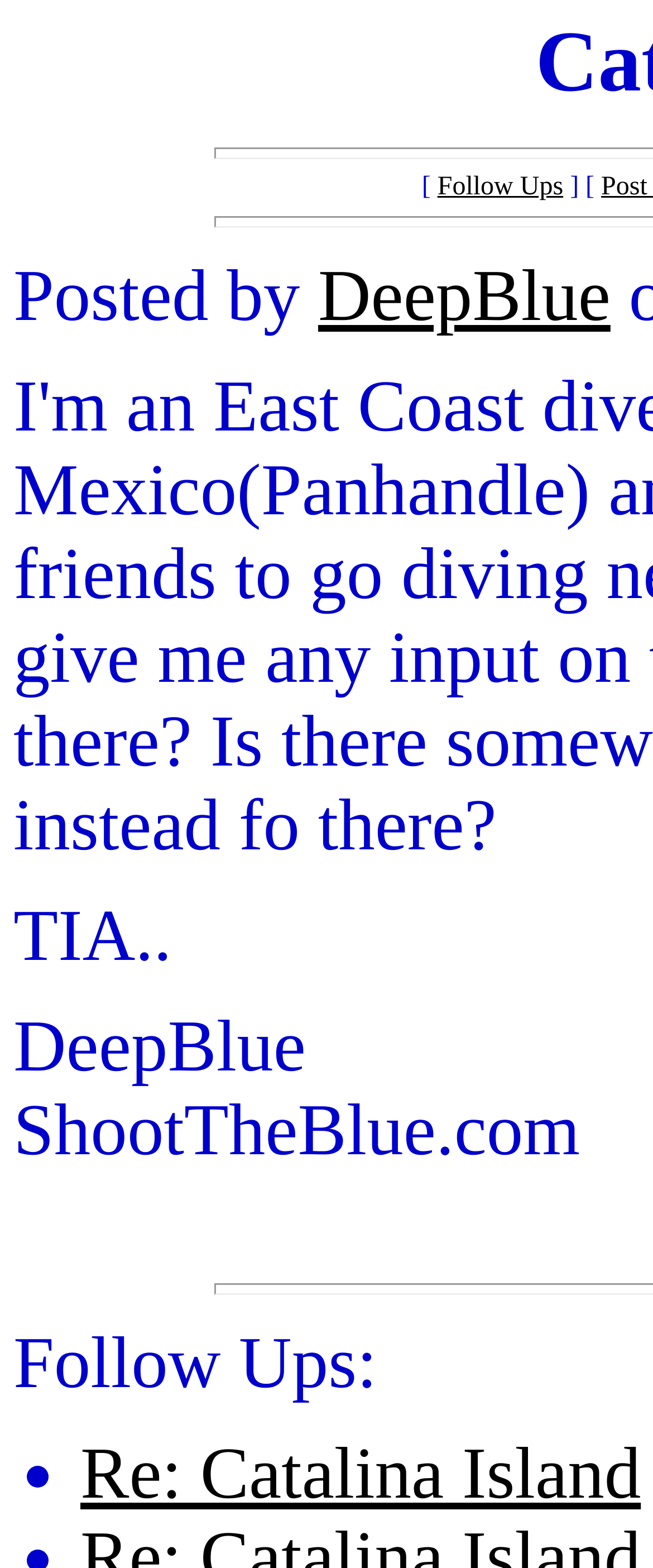Can you give a detailed response to the following question using the information from the image? What is the website mentioned in the text?

I found the answer by looking at the text 'ShootTheBlue.com' which appears to be a website URL. It is mentioned in the text as a standalone sentence, suggesting that it is a relevant piece of information.